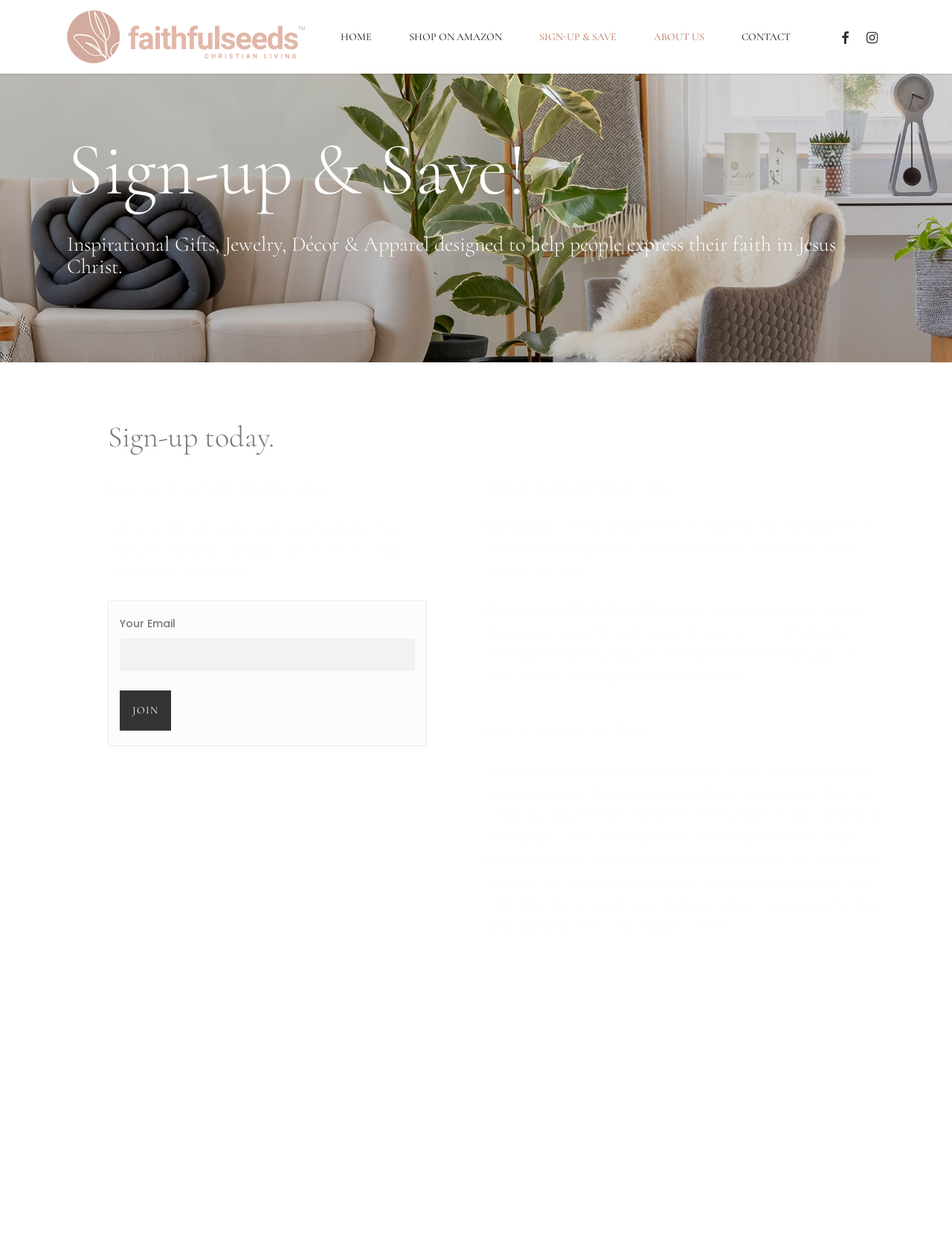Identify the bounding box coordinates of the region that needs to be clicked to carry out this instruction: "Read about Our Mission". Provide these coordinates as four float numbers ranging from 0 to 1, i.e., [left, top, right, bottom].

[0.509, 0.417, 0.581, 0.429]